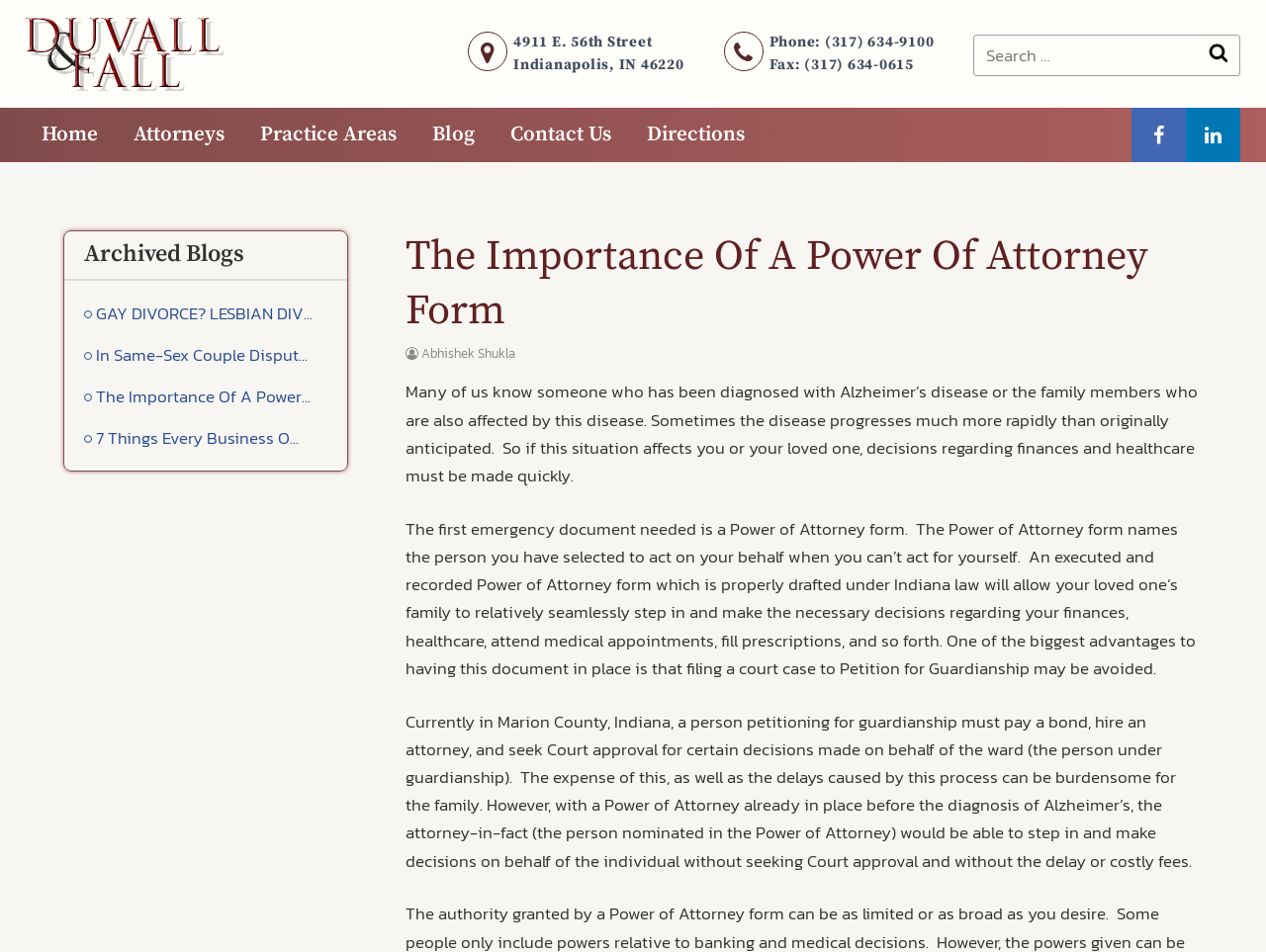Identify the bounding box coordinates of the section that should be clicked to achieve the task described: "Go to Home page".

[0.02, 0.113, 0.09, 0.17]